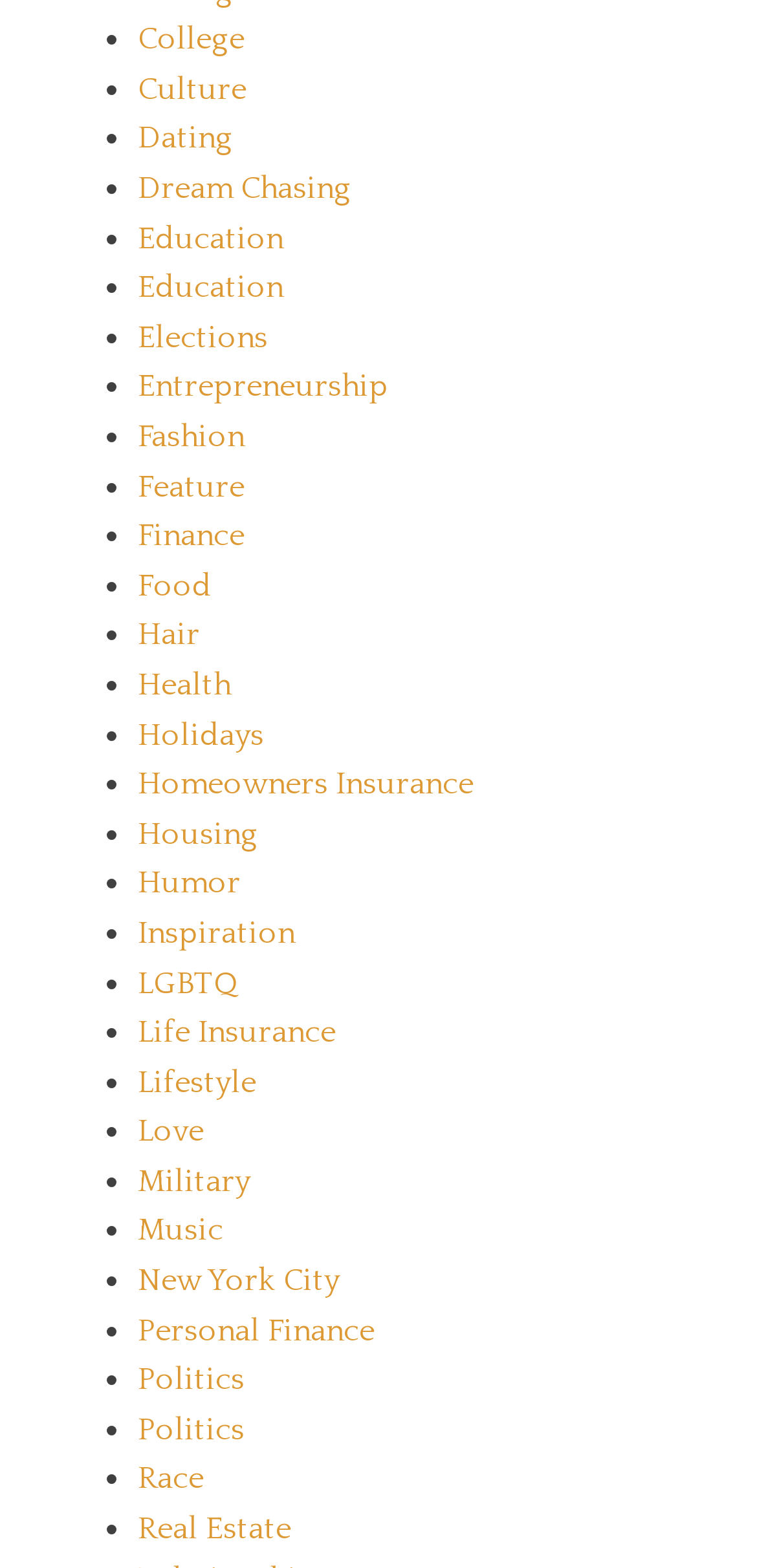How many categories are listed?
Using the image, provide a detailed and thorough answer to the question.

By counting the number of ListMarker '•' elements and their corresponding link elements, I determined that there are 44 categories listed.